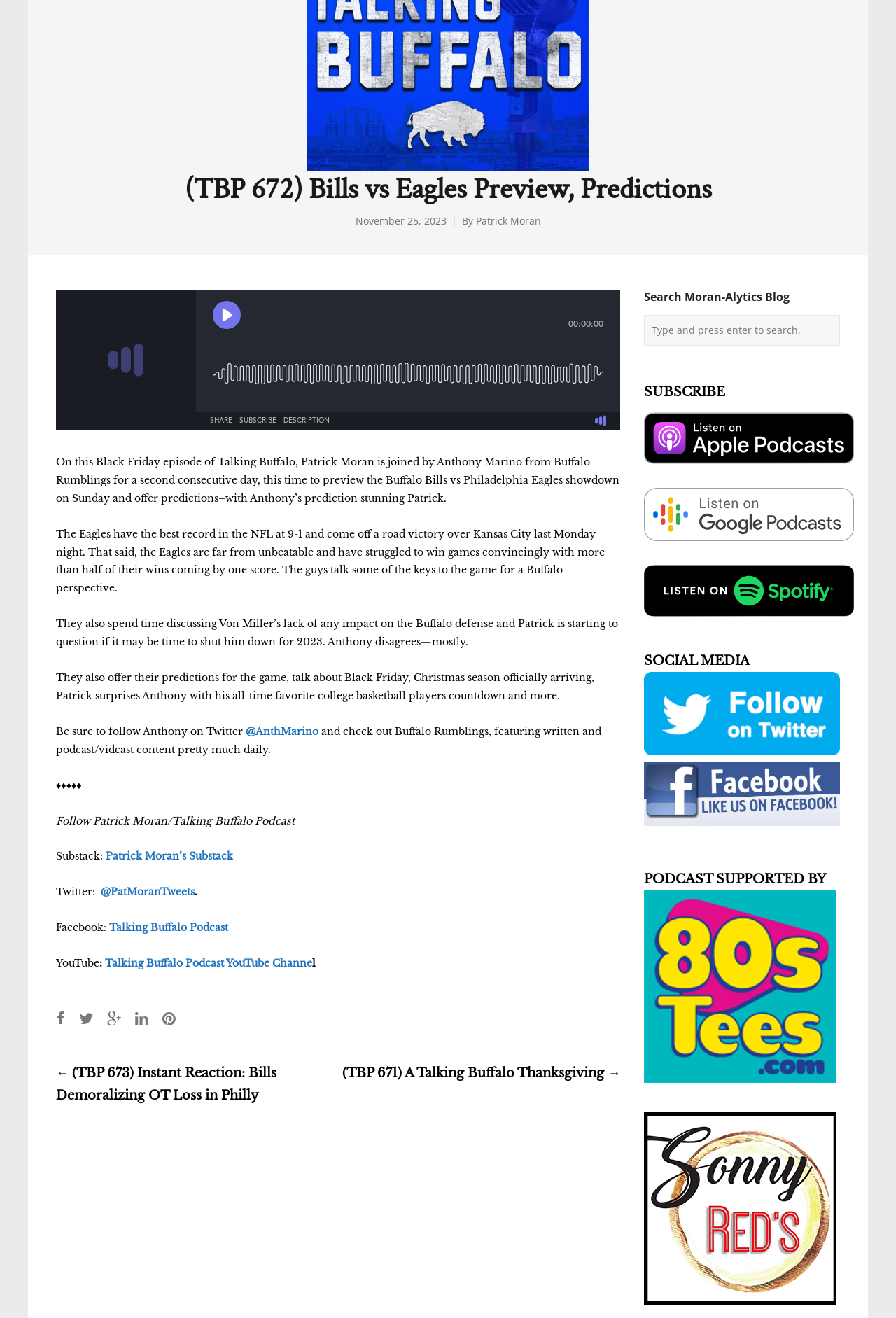Provide the bounding box coordinates, formatted as (top-left x, top-left y, bottom-right x, bottom-right y), with all values being floating point numbers between 0 and 1. Identify the bounding box of the UI element that matches the description: @AnthMarino

[0.274, 0.55, 0.359, 0.56]